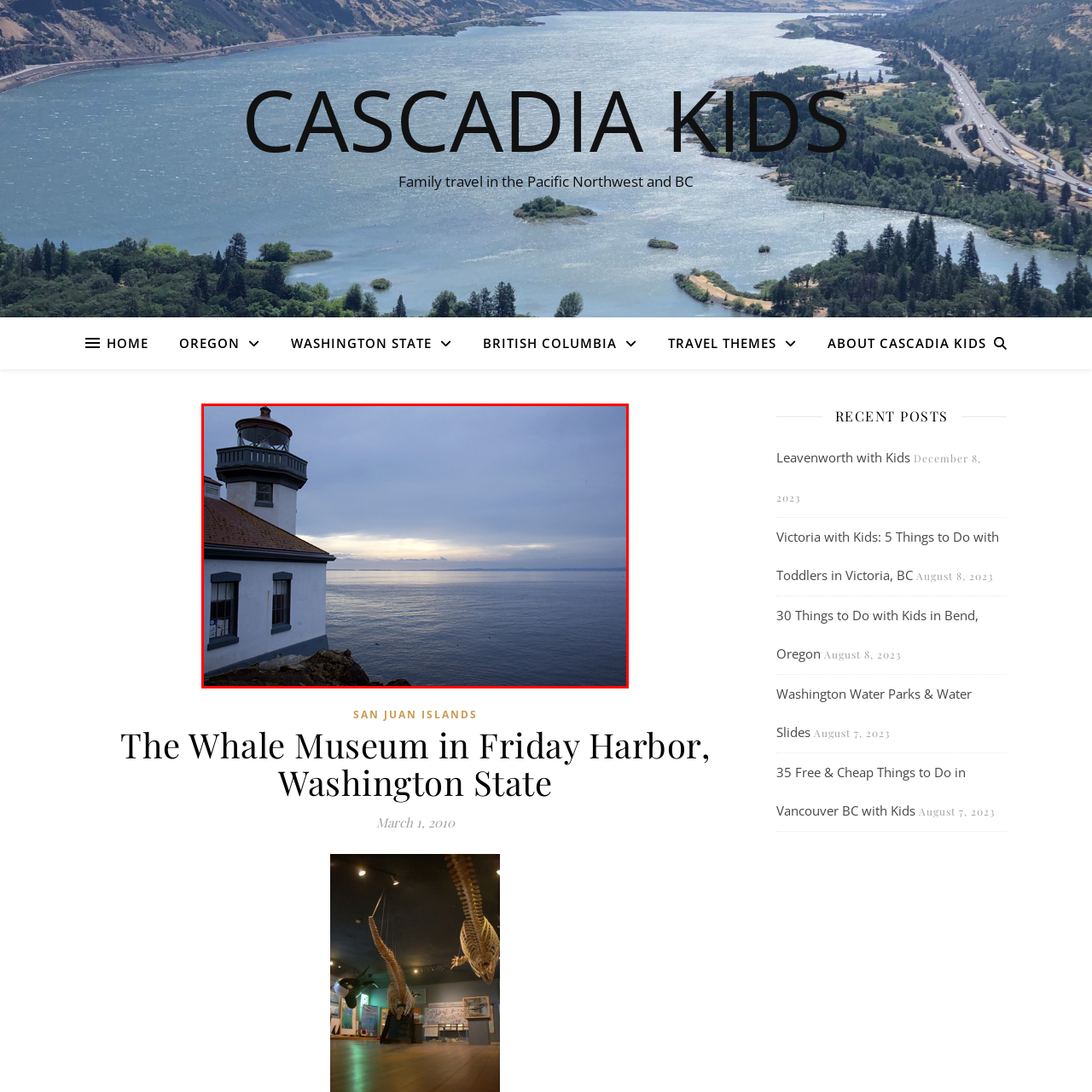Give a detailed account of the picture within the red bounded area.

The image features the San Juan Whale Lookout, a picturesque lighthouse situated on a rocky outcrop overlooking calm waters. The scene is set under a soft, overcast sky, with clouds adding a gentle ambiance to the horizon. The lighthouse, with its distinctive white structure and a glass-enclosed lantern room, stands majestically against the backdrop of the serene sea. This location, part of the San Juan Islands in Washington State, is renowned for its stunning views and is a popular spot for whale watching, making it a treasured destination for families and travelers exploring the Pacific Northwest.